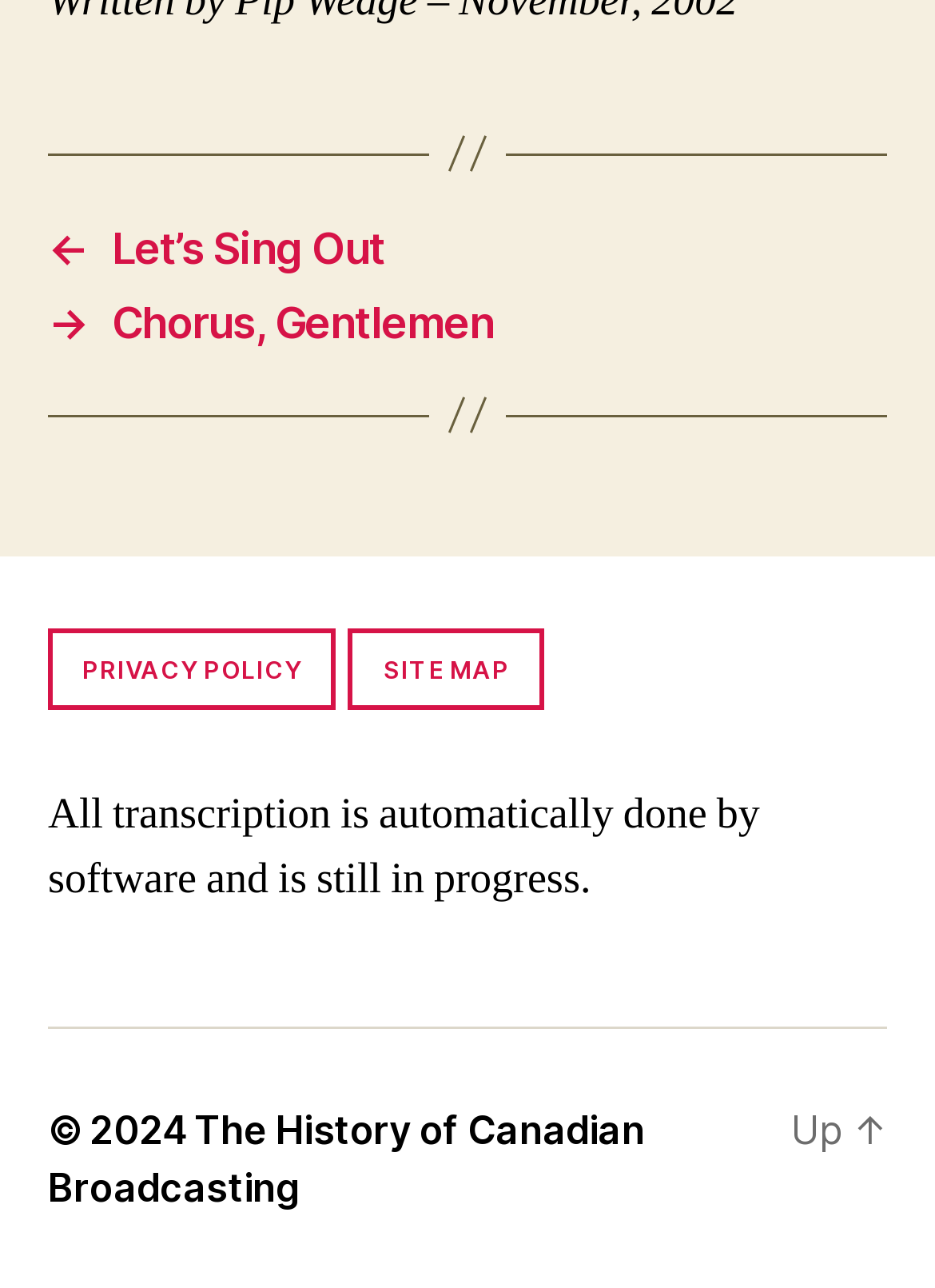Show the bounding box coordinates for the HTML element as described: "← Let’s Sing Out".

[0.051, 0.172, 0.949, 0.211]